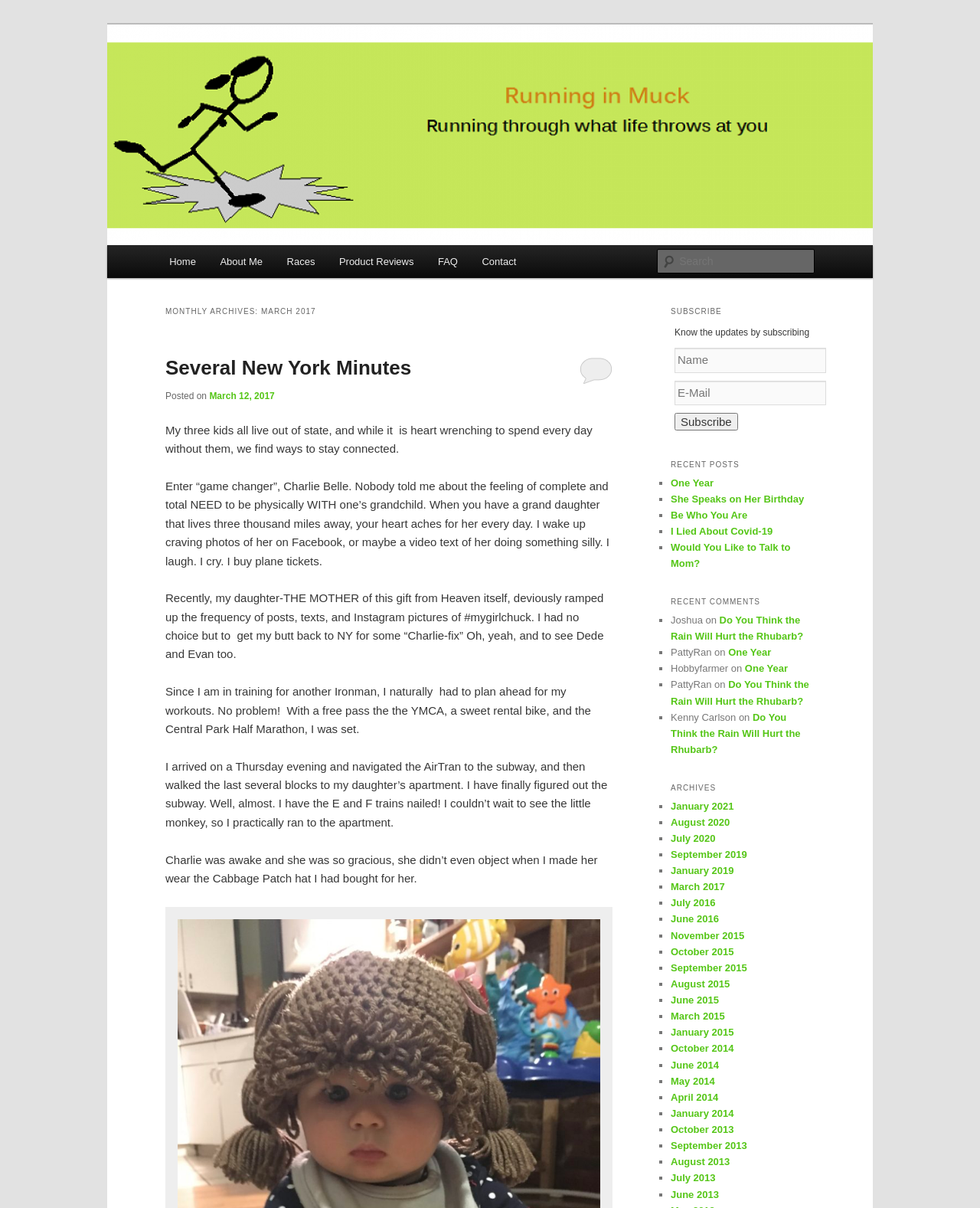What is the name of the blog?
Give a thorough and detailed response to the question.

The name of the blog can be determined by looking at the heading elements on the webpage. The first heading element has the text 'Running in Muck', which suggests that it is the title of the blog.